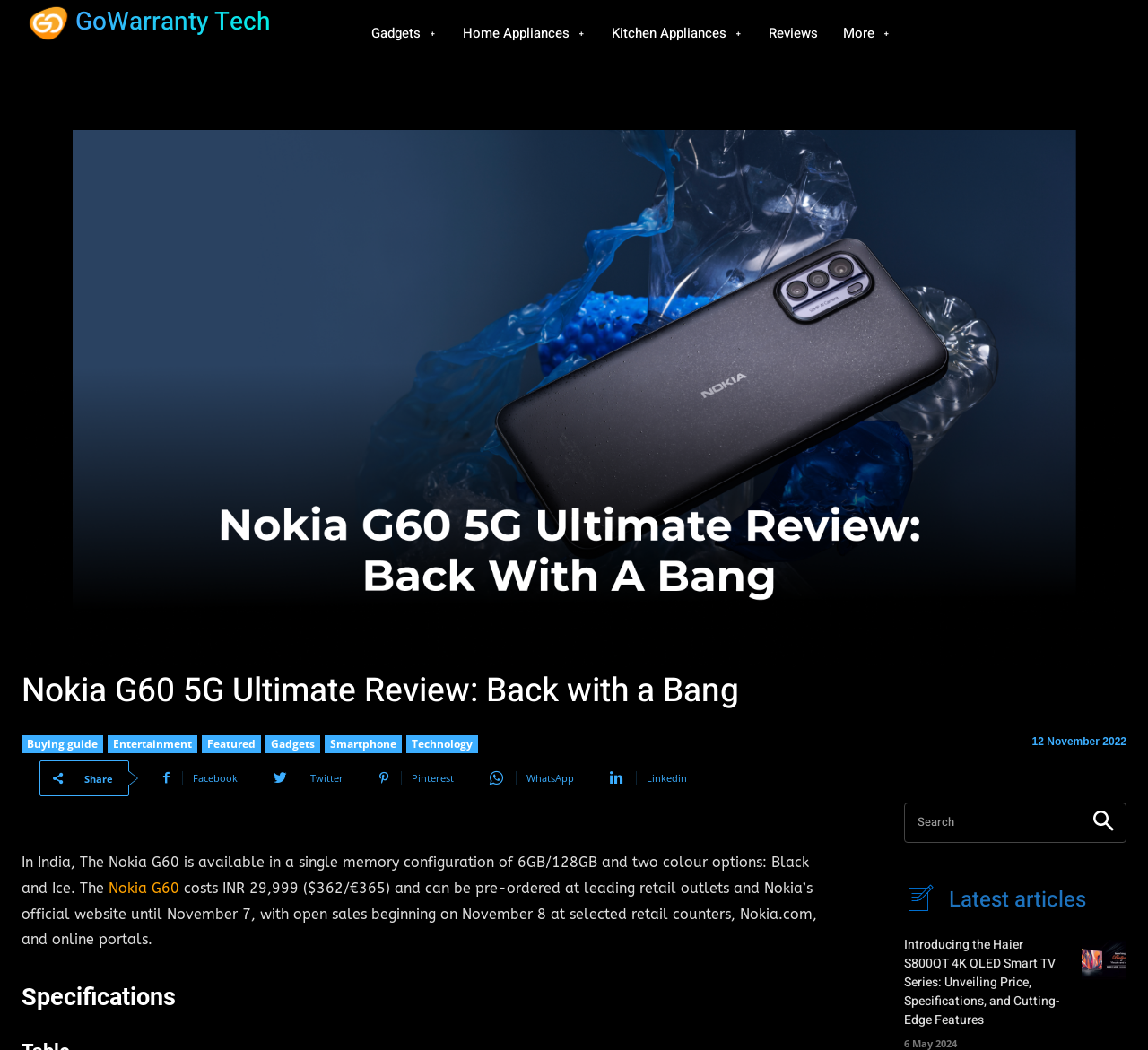Provide the bounding box coordinates for the specified HTML element described in this description: "Kitchen Appliances". The coordinates should be four float numbers ranging from 0 to 1, in the format [left, top, right, bottom].

[0.532, 0.0, 0.647, 0.064]